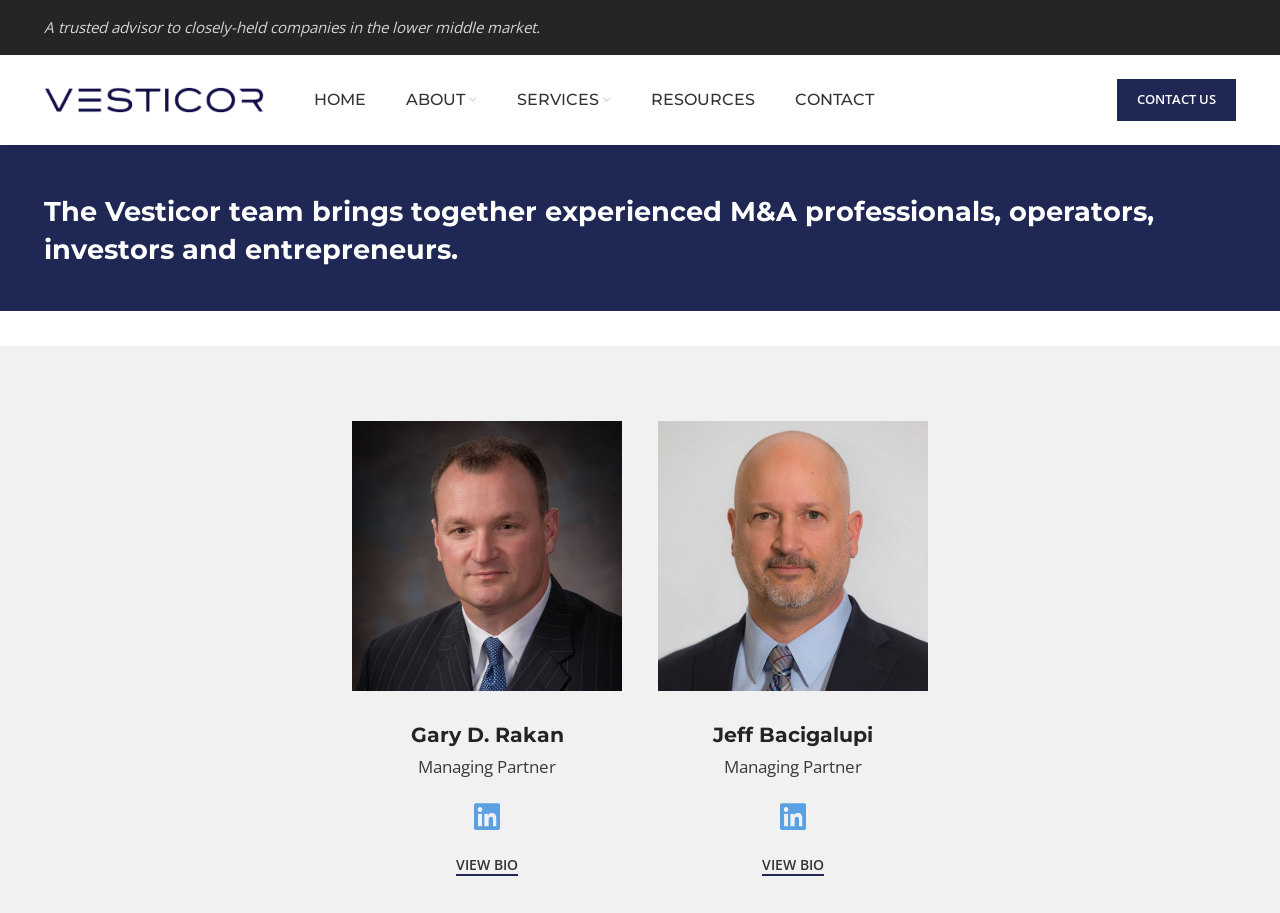Find the bounding box coordinates of the element you need to click on to perform this action: 'Get Concrete Driveway Services'. The coordinates should be represented by four float values between 0 and 1, in the format [left, top, right, bottom].

None